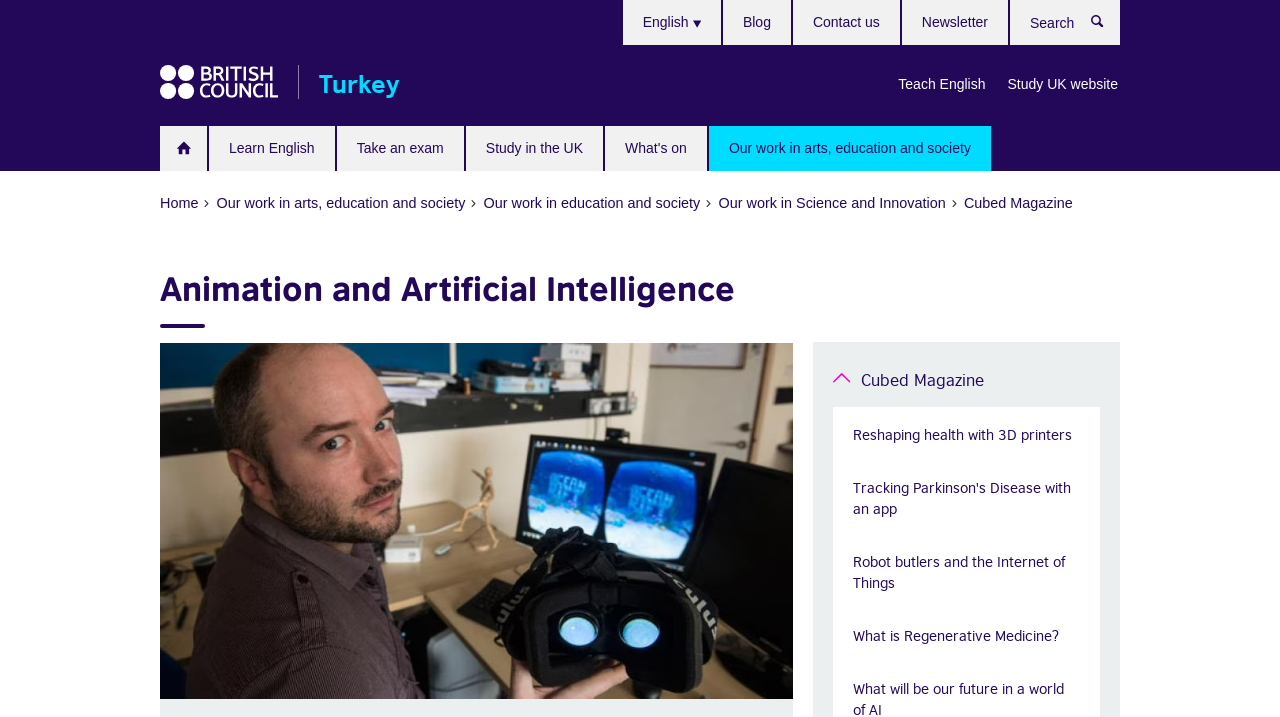Provide the bounding box coordinates for the UI element that is described as: "Reshaping health with 3D printers".

[0.651, 0.567, 0.859, 0.641]